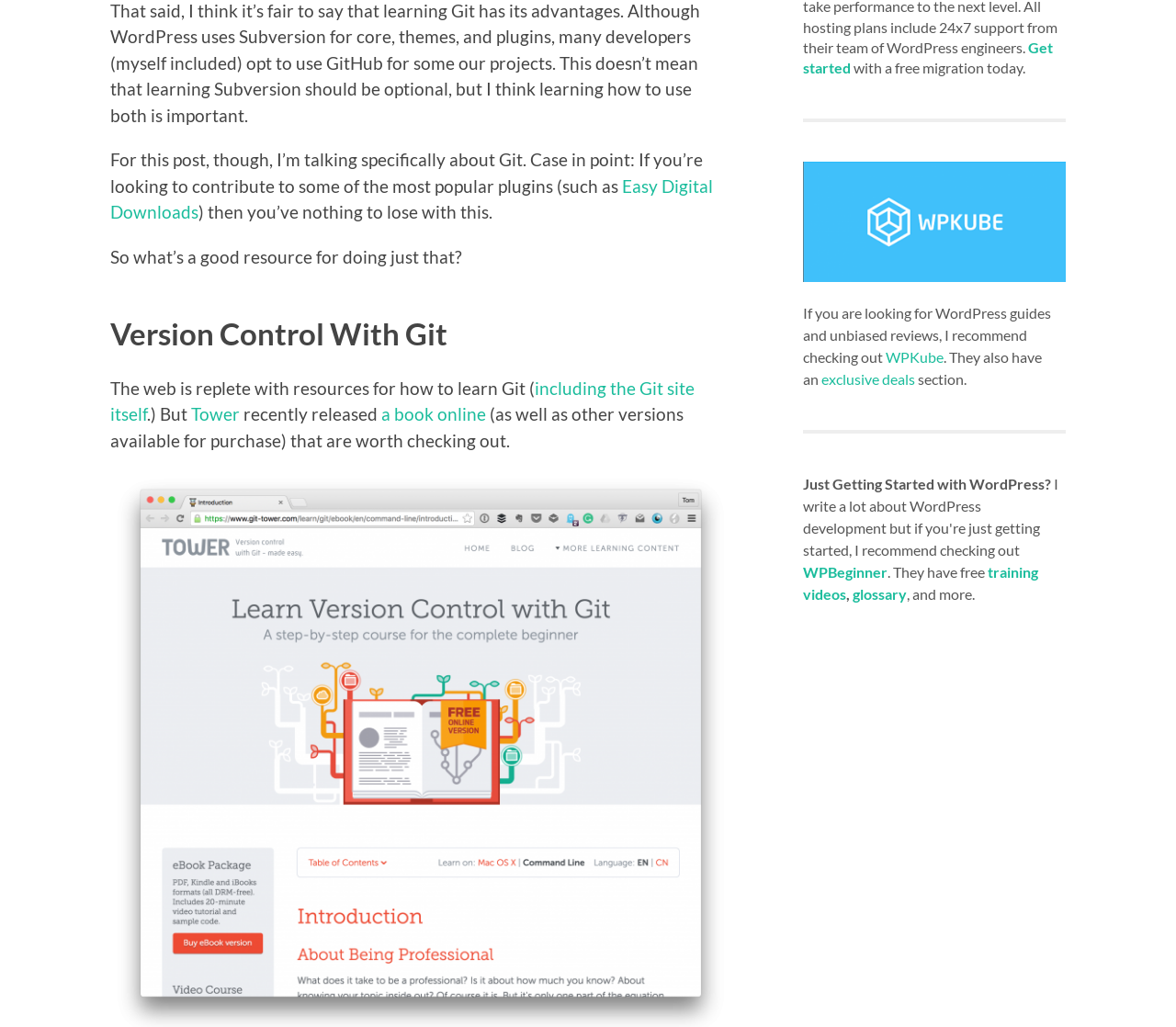Please specify the bounding box coordinates in the format (top-left x, top-left y, bottom-right x, bottom-right y), with values ranging from 0 to 1. Identify the bounding box for the UI component described as follows: including the Git site itself

[0.094, 0.368, 0.591, 0.414]